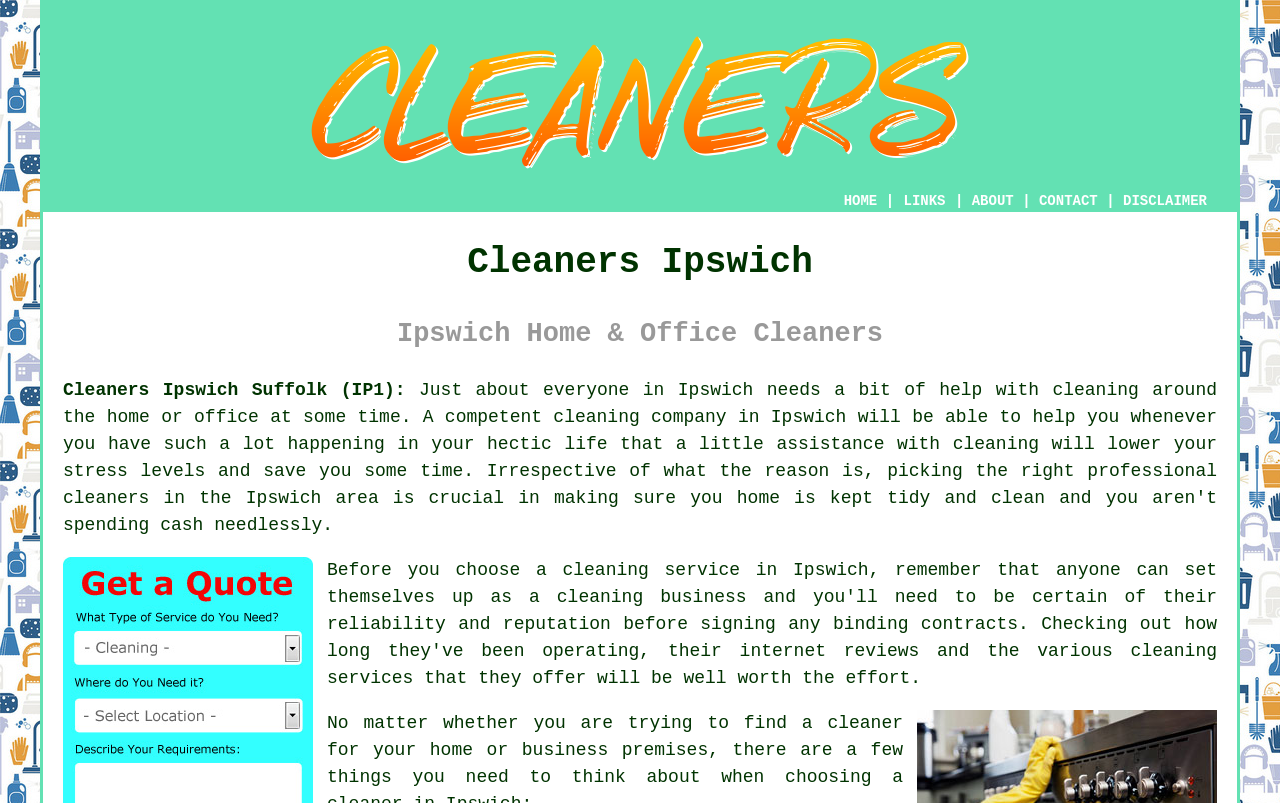Please examine the image and answer the question with a detailed explanation:
What is the location of the company?

The webpage mentions 'Cleaners Ipswich Suffolk (IP1)' and 'Ipswich area of Suffolk', indicating that the company is located in Ipswich, Suffolk.